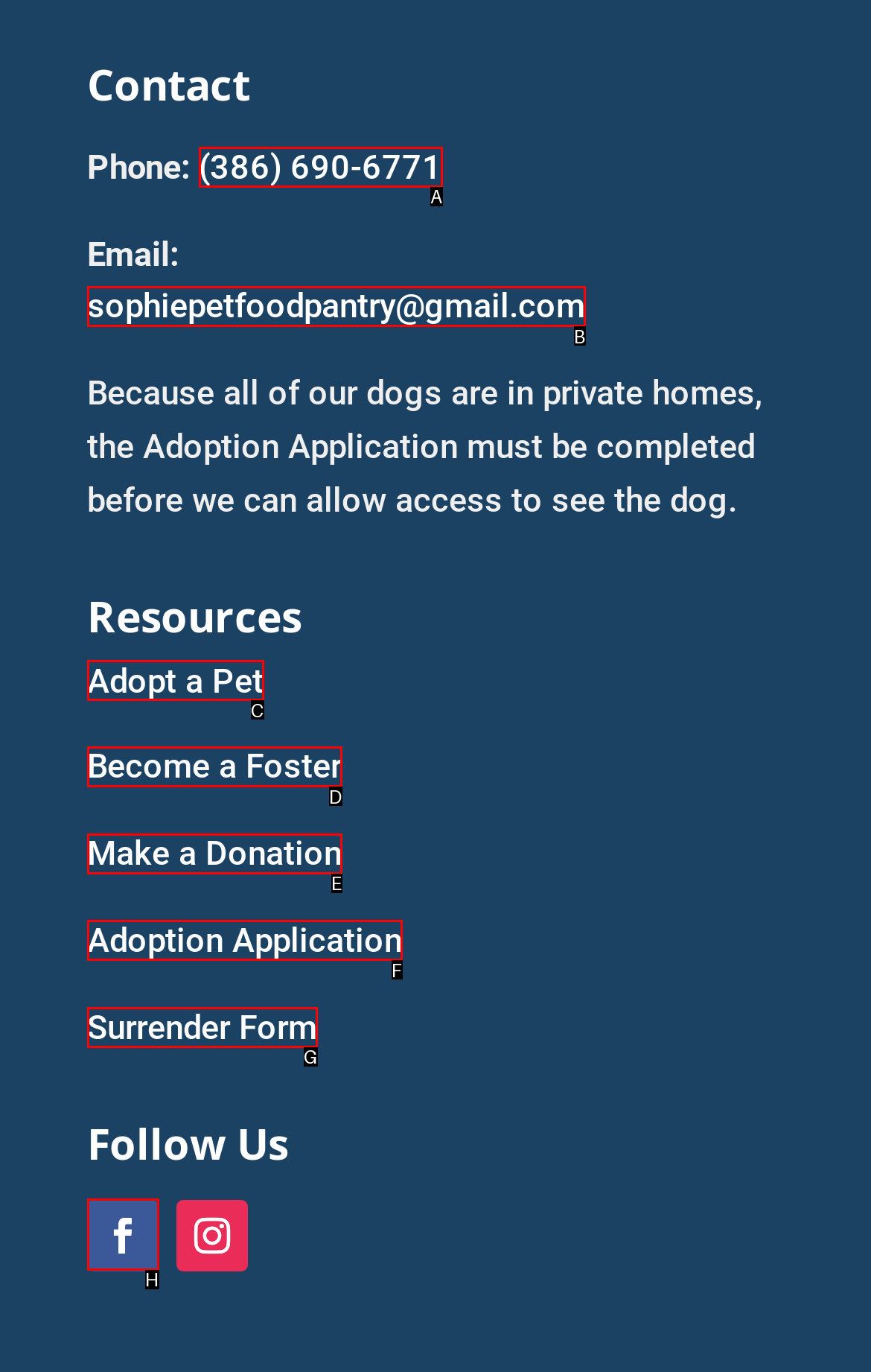Match the description: Adopt a Pet to the correct HTML element. Provide the letter of your choice from the given options.

C